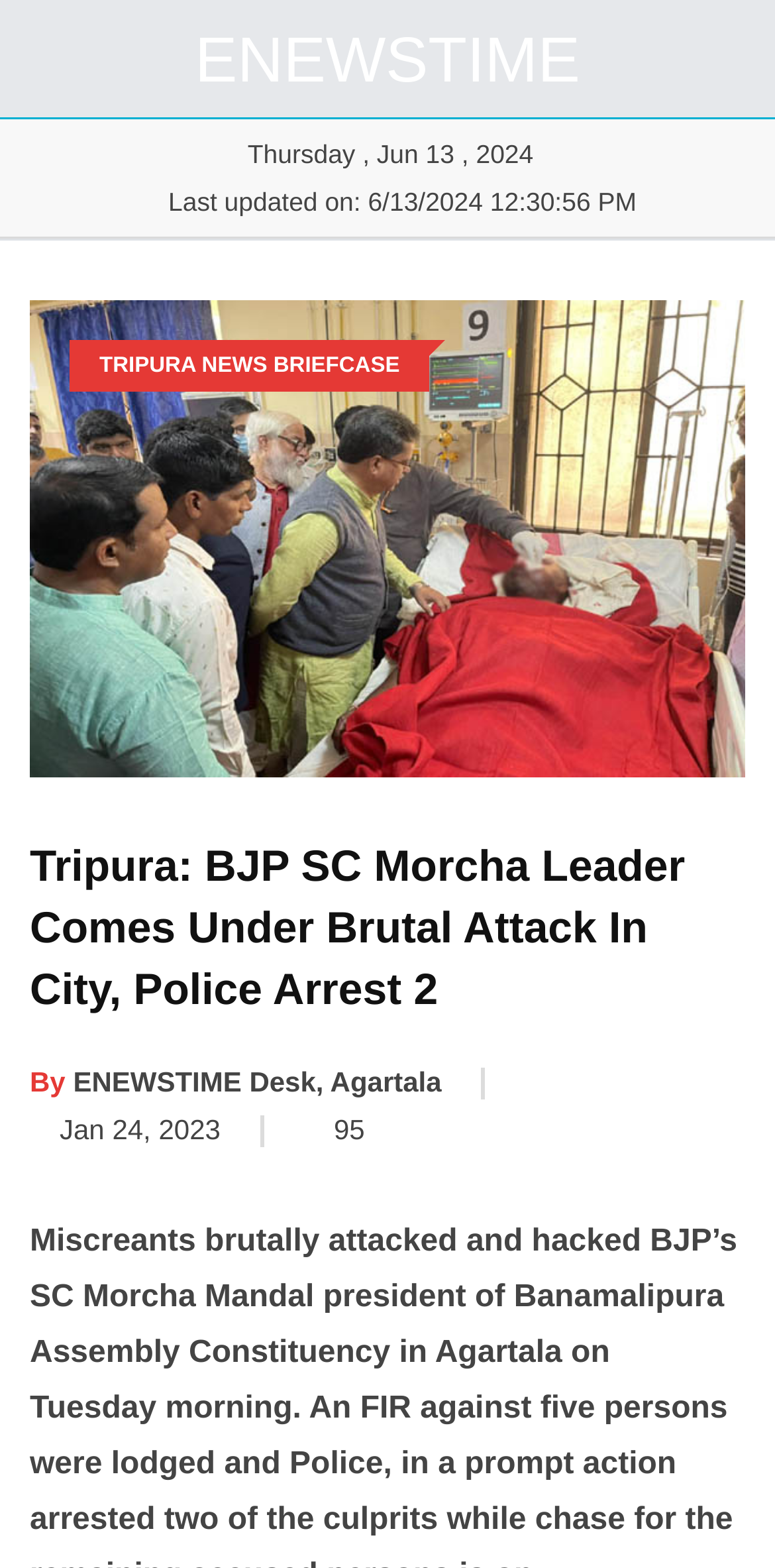What is the category of the news article?
Please give a detailed and elaborate answer to the question.

I found the category of the news article by looking at the static text element with the text 'TRIPURA NEWS BRIEFCASE' which is located above the main heading of the webpage.